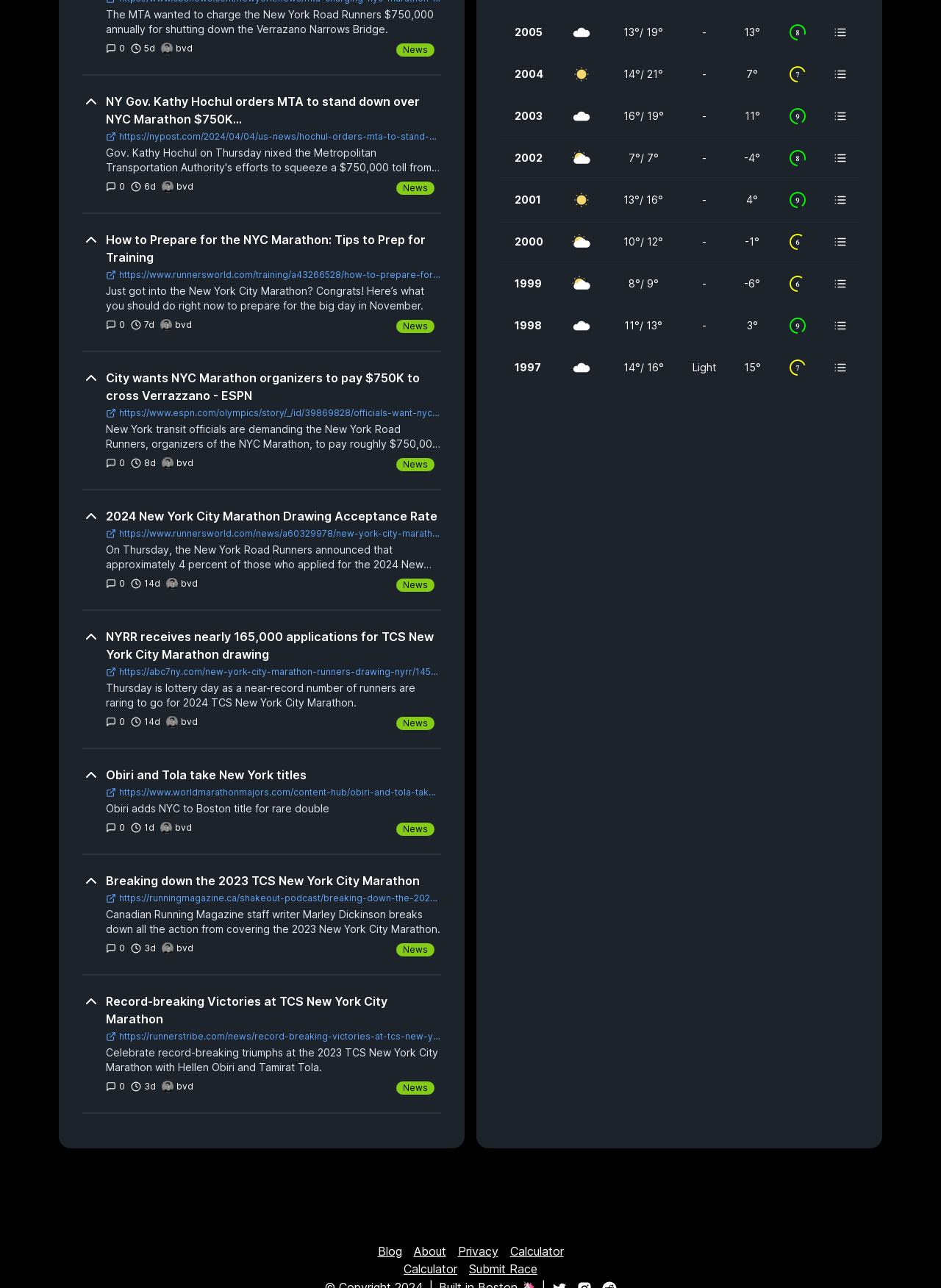Identify the bounding box coordinates of the section to be clicked to complete the task described by the following instruction: "Check news about City wants NYC Marathon organizers to pay $750K to cross Verrazzano - ESPN". The coordinates should be four float numbers between 0 and 1, formatted as [left, top, right, bottom].

[0.112, 0.288, 0.446, 0.313]